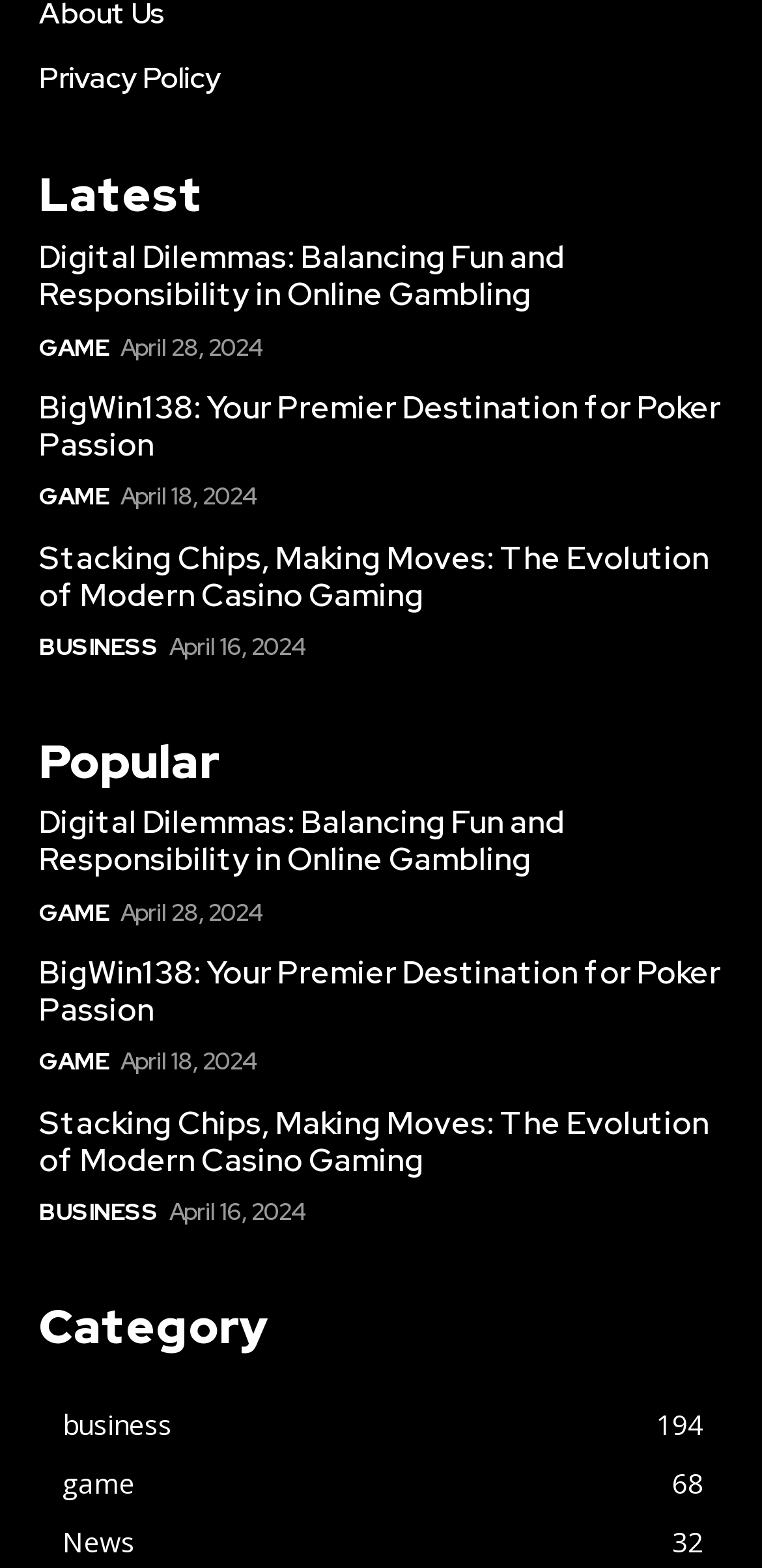What is the number of 'News' articles?
Using the information presented in the image, please offer a detailed response to the question.

I found the number of 'News' articles by looking at the link element 'News 32' that is a sibling of the 'Category' heading element. The number of 'News' articles is 32.